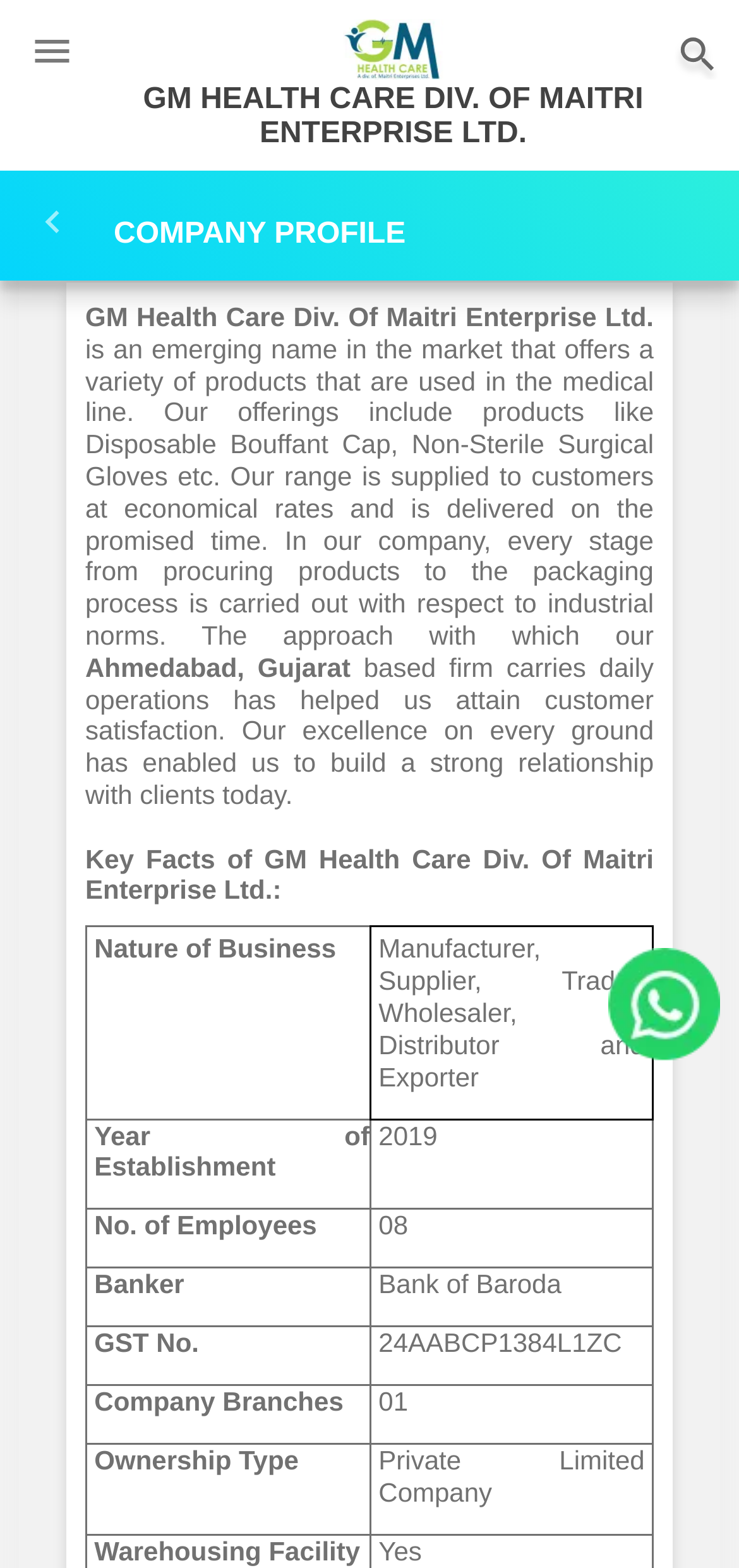Describe the webpage meticulously, covering all significant aspects.

The webpage is about GM Health Care Div. of Maitri Enterprise Ltd, a leading supplier and trader of medical products. At the top left corner, there is a small image of a home icon, and next to it, a link to the company's name. On the top right corner, there is another home icon image. 

Below the top section, there is a heading "COMPANY PROFILE" followed by a brief introduction to the company, which is an emerging name in the market offering various medical products. The introduction is divided into three paragraphs, describing the company's products, business approach, and customer satisfaction.

Under the introduction, there is a section titled "Key Facts of GM Health Care Div. Of Maitri Enterprise Ltd." which is presented in a table format. The table has five rows, each containing two columns. The left column lists the key facts, such as "Nature of Business", "Year of Establishment", "No. of Employees", "Banker", "GST No.", "Company Branches", and "Ownership Type". The right column provides the corresponding information for each key fact.

The webpage has a simple layout, with most of the content presented in a single column. There are no images other than the two home icons at the top. The text is organized into clear sections, making it easy to read and understand the company's profile and key facts.